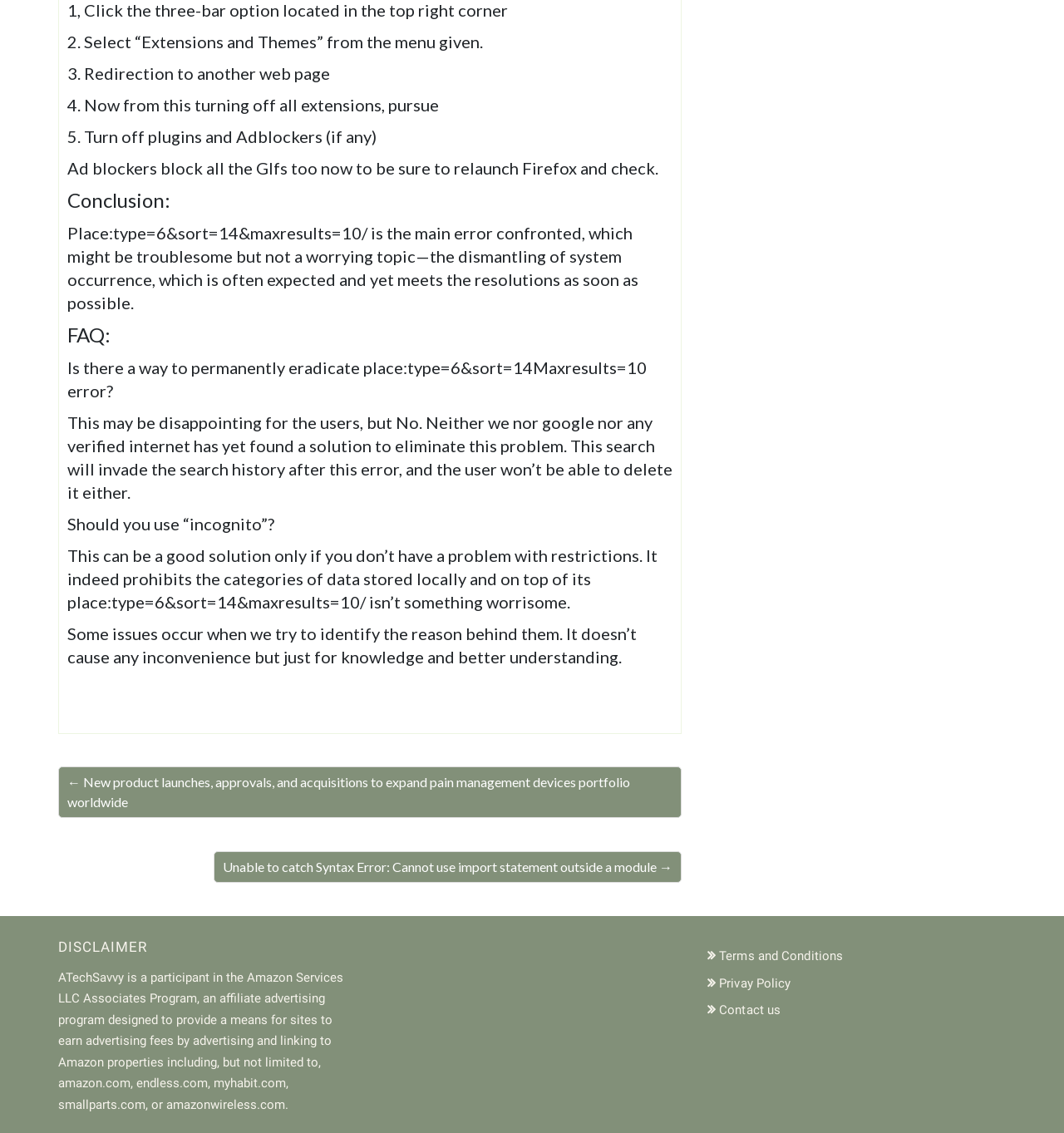Use a single word or phrase to answer the question: How many links are provided at the bottom of the webpage?

3